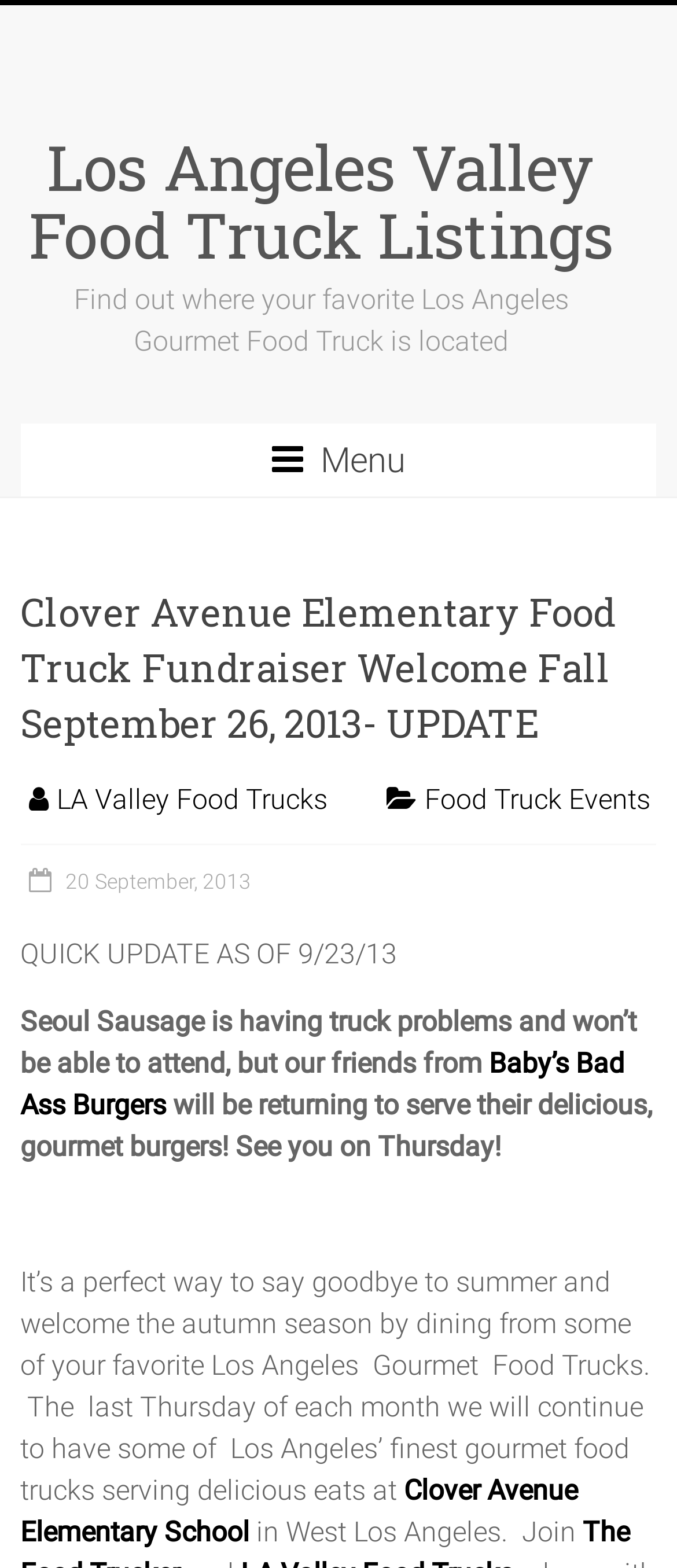Extract the bounding box coordinates for the UI element described as: "LA Valley Food Trucks".

[0.084, 0.499, 0.484, 0.52]